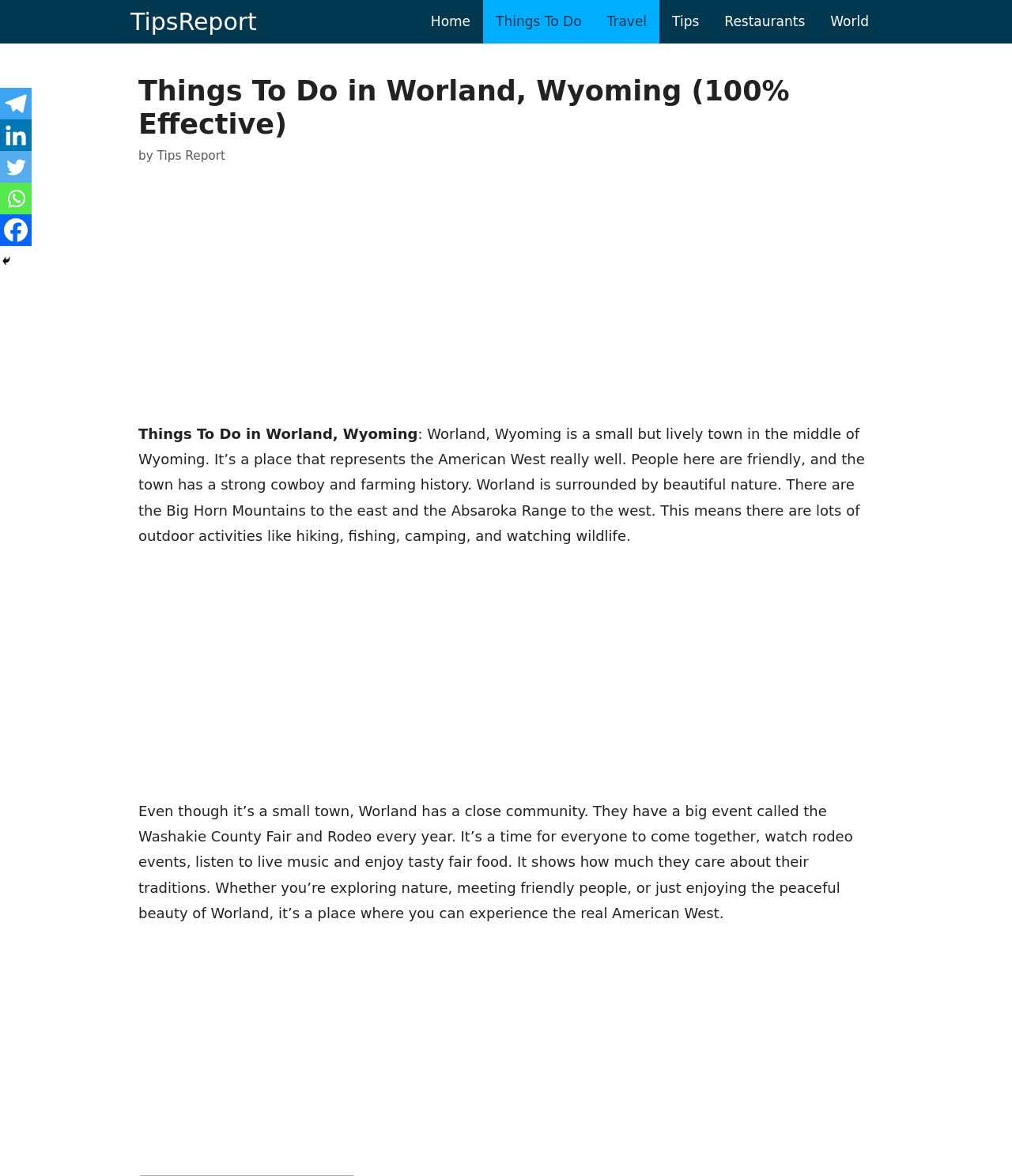What is Worland, Wyoming?
Using the picture, provide a one-word or short phrase answer.

a small but lively town